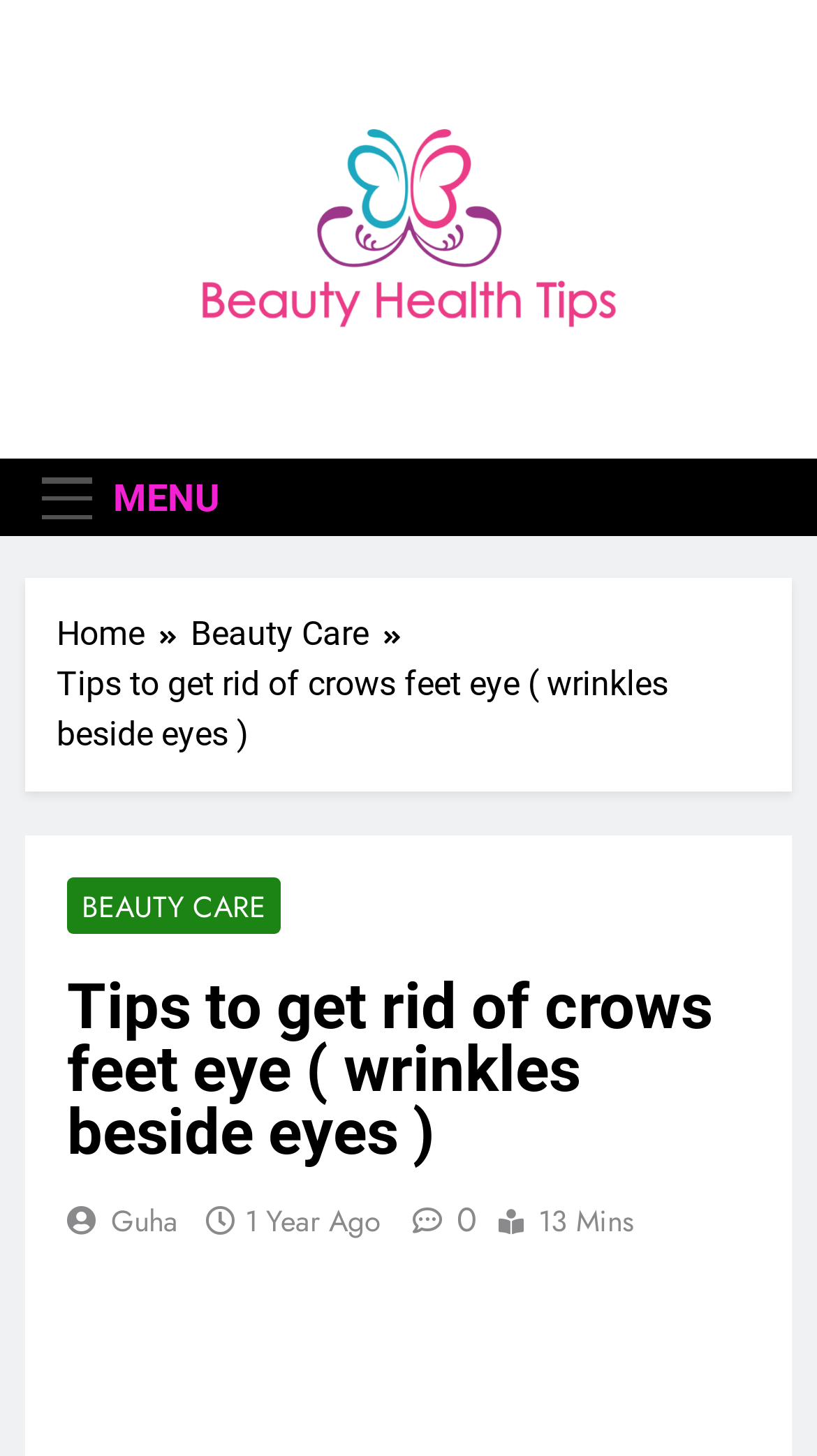Using the information shown in the image, answer the question with as much detail as possible: What is the topic of the current webpage?

I determined the topic of the webpage by looking at the static text element with the text 'Tips to get rid of crows feet eye ( wrinkles beside eyes )' which appears as a heading on the webpage.